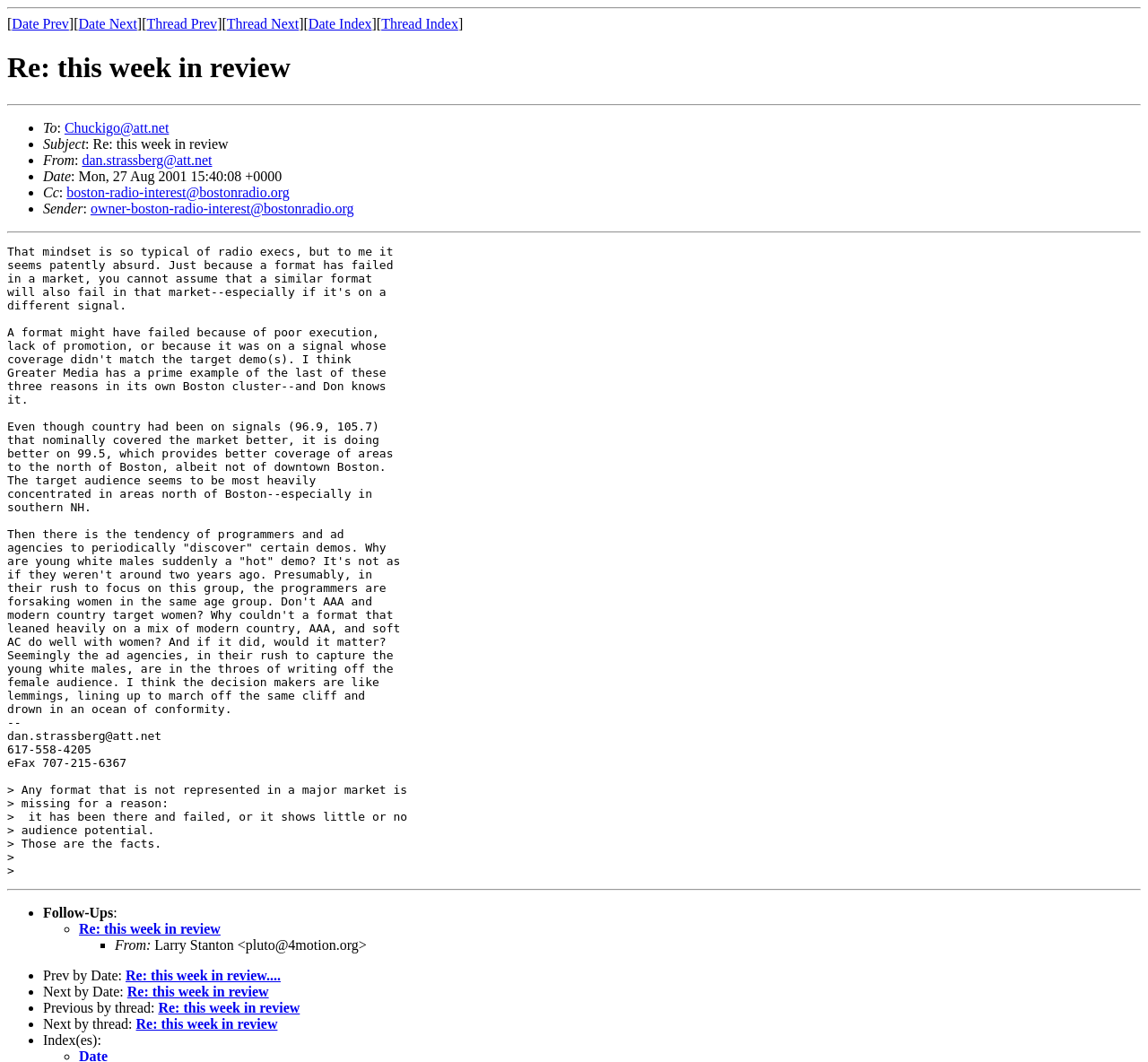Indicate the bounding box coordinates of the element that must be clicked to execute the instruction: "View sale apparel". The coordinates should be given as four float numbers between 0 and 1, i.e., [left, top, right, bottom].

None